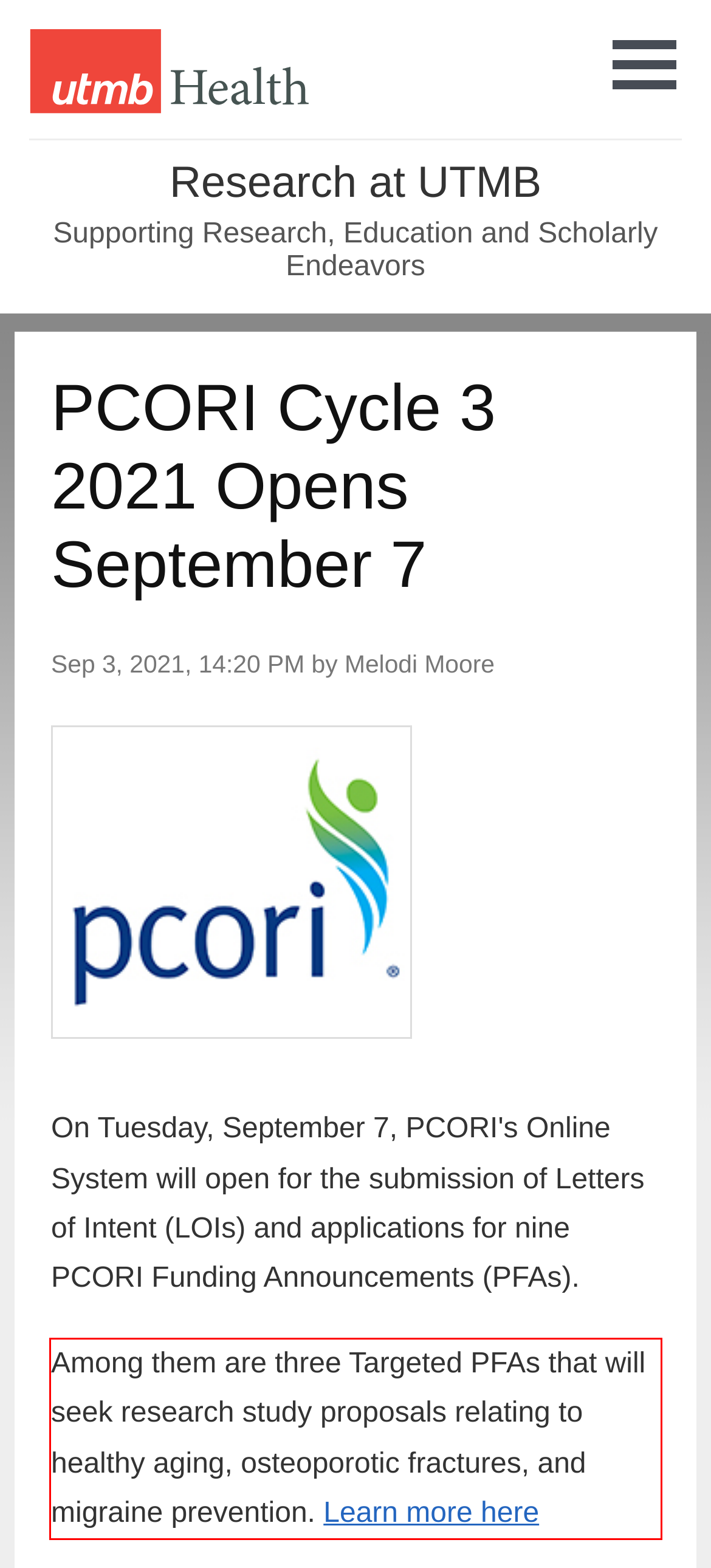Given a screenshot of a webpage with a red bounding box, extract the text content from the UI element inside the red bounding box.

Among them are three Targeted PFAs that will seek research study proposals relating to healthy aging, osteoporotic fractures, and migraine prevention. Learn more here